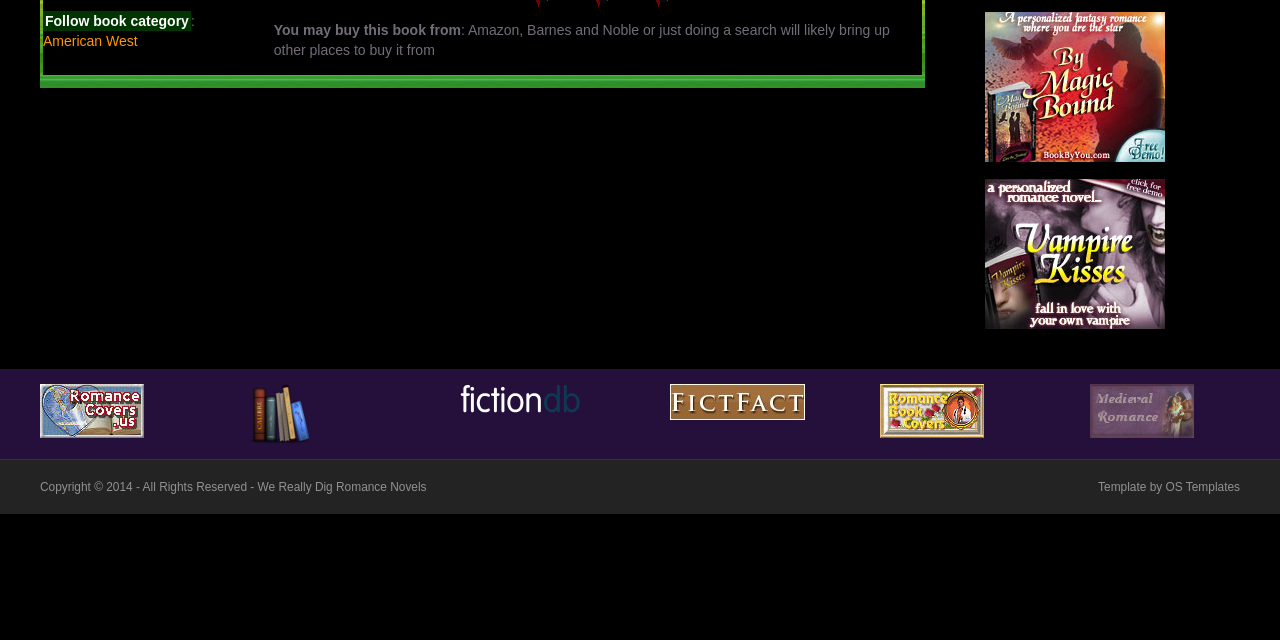Determine the bounding box coordinates for the HTML element mentioned in the following description: "title="Medieval Romance - Romancing Medieval"". The coordinates should be a list of four floats ranging from 0 to 1, represented as [left, top, right, bottom].

[0.852, 0.628, 0.933, 0.653]